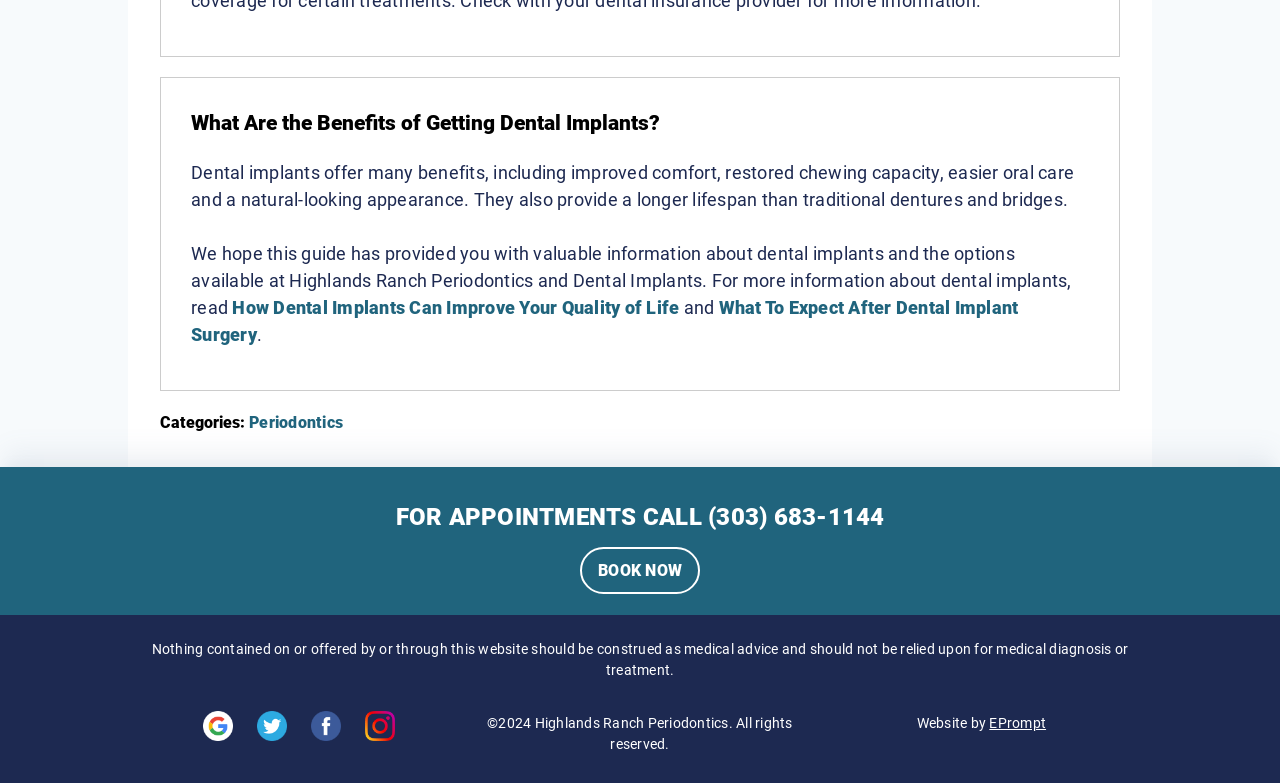Based on the image, please respond to the question with as much detail as possible:
Who designed the website?

The website was designed by EPrompt, as indicated by the static text 'Website by EPrompt' at the bottom of the webpage.